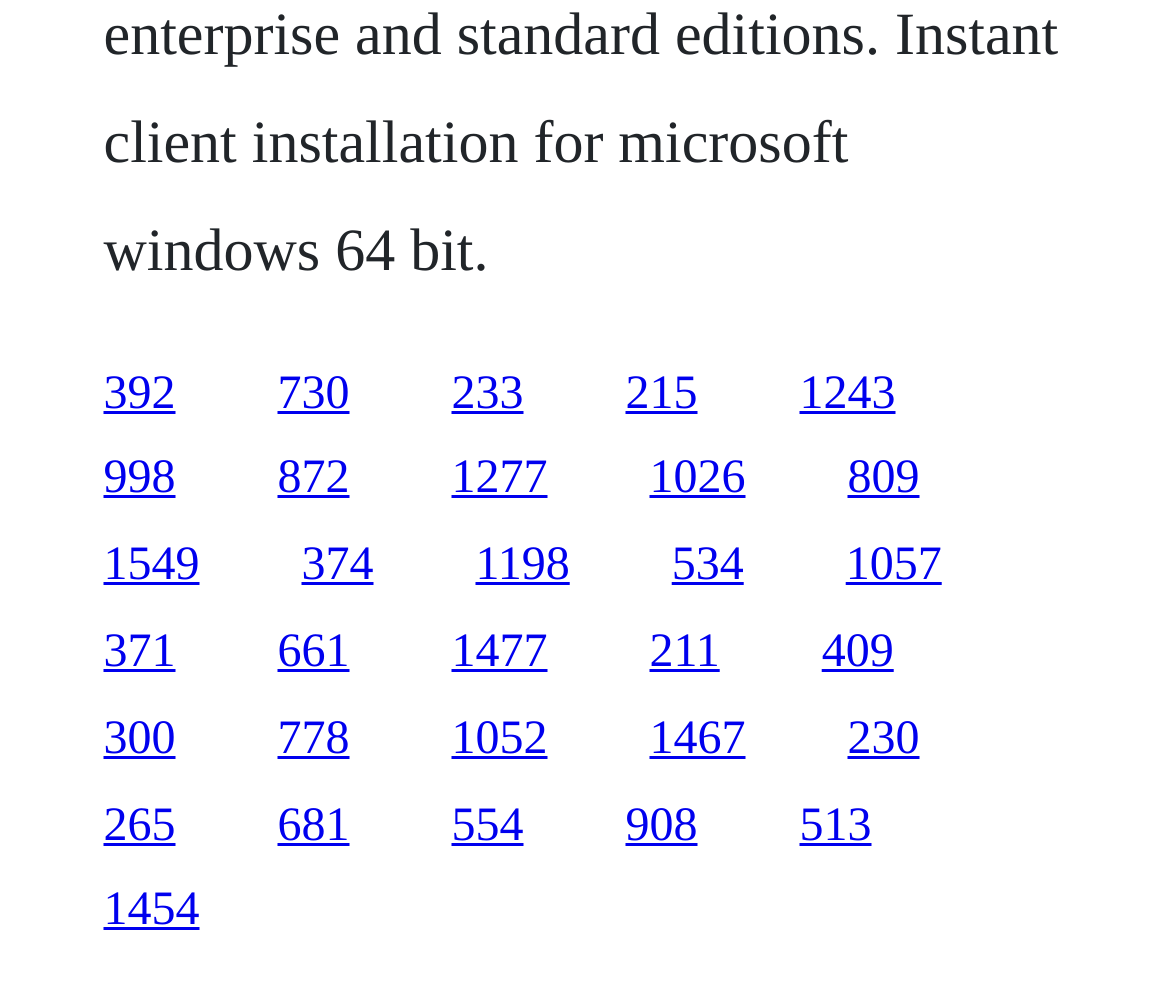Are there any links with similar horizontal positions?
Refer to the image and provide a detailed answer to the question.

By comparing the x1 and x2 coordinates of the links, I can see that links '392', '998', '1549', and '300' have similar horizontal positions, indicating that they are aligned vertically.